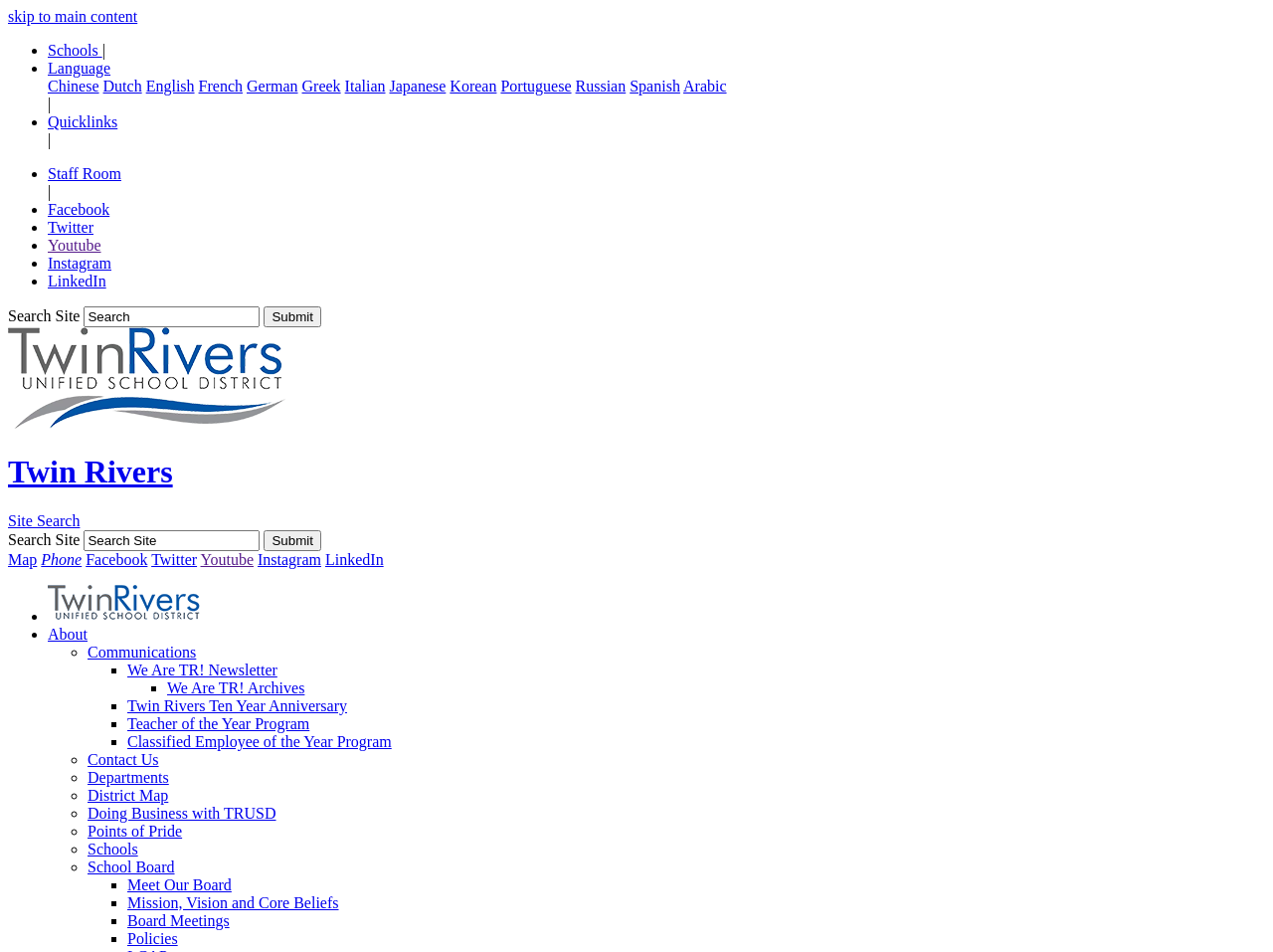Determine the bounding box coordinates of the clickable element to achieve the following action: 'Visit Facebook'. Provide the coordinates as four float values between 0 and 1, formatted as [left, top, right, bottom].

[0.038, 0.211, 0.086, 0.229]